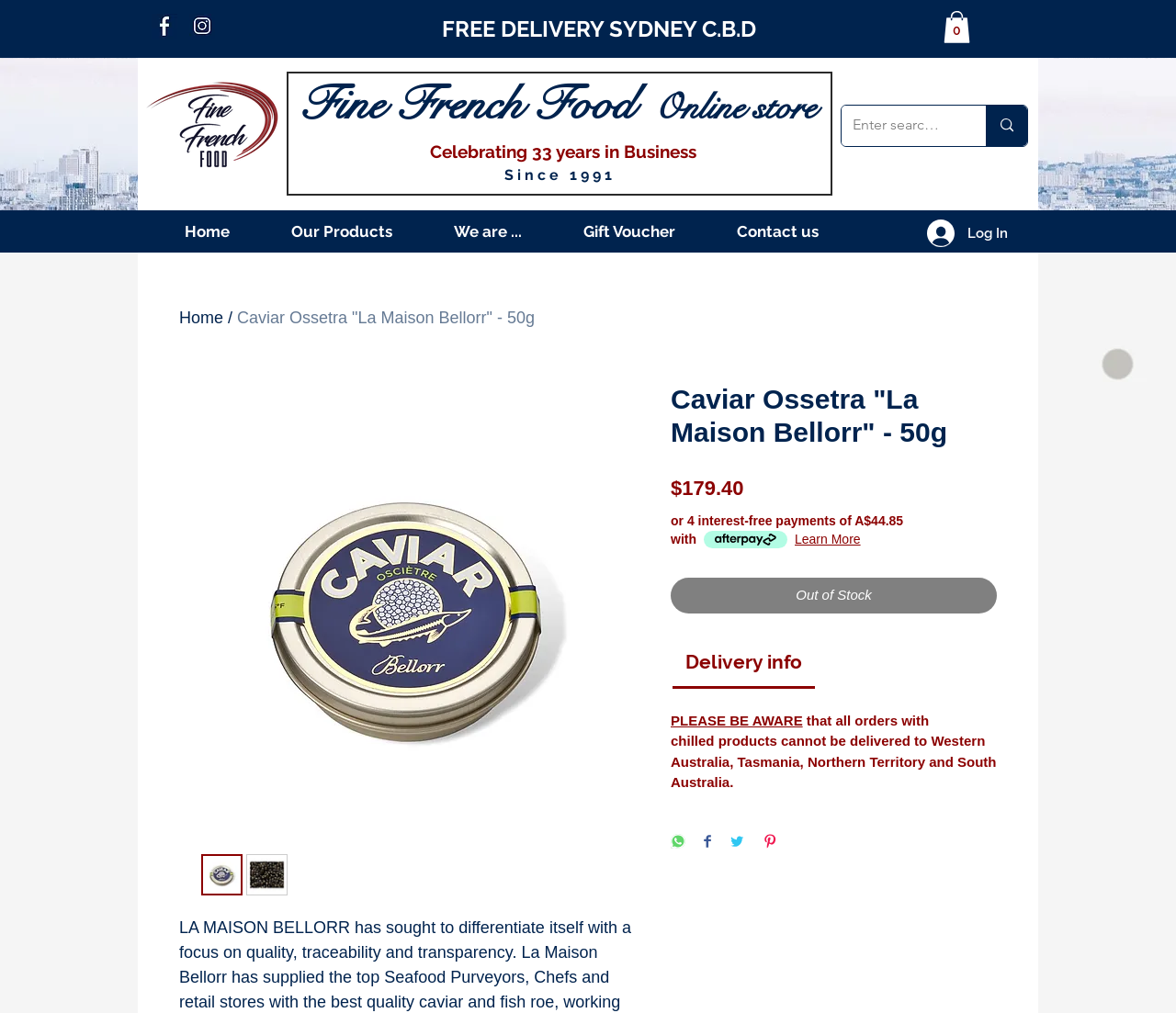Describe all the key features and sections of the webpage thoroughly.

This webpage is about a product, Caviar Ossetra "La Maison Bellorr" - 50g, sold by Fine French Food. At the top left corner, there is a social bar with Facebook and Instagram icons. On the top right corner, there is a notification about free delivery in Sydney CBD and a cart with 0 items. 

Below the social bar, there is a heading "Fine French Food" followed by a subheading "Online store". The company's history is mentioned, celebrating 33 years in business since 1991. 

On the left side, there is a navigation menu with links to Home, Our Products, We are..., Gift Voucher, and Contact us. Next to the navigation menu, there is a Log In button. 

The main content of the page is about the product, Caviar Ossetra "La Maison Bellorr" - 50g. There is a large image of the product, and below it, there are details about the product, including its price, $179.40, and an option to pay in 4 interest-free payments. There is also a Learn More button and an Out of Stock button. 

Additionally, there is a tab for Delivery info, which provides information about delivery restrictions for chilled products. At the bottom of the page, there are buttons to share the product on WhatsApp, Facebook, Twitter, and Pinterest.